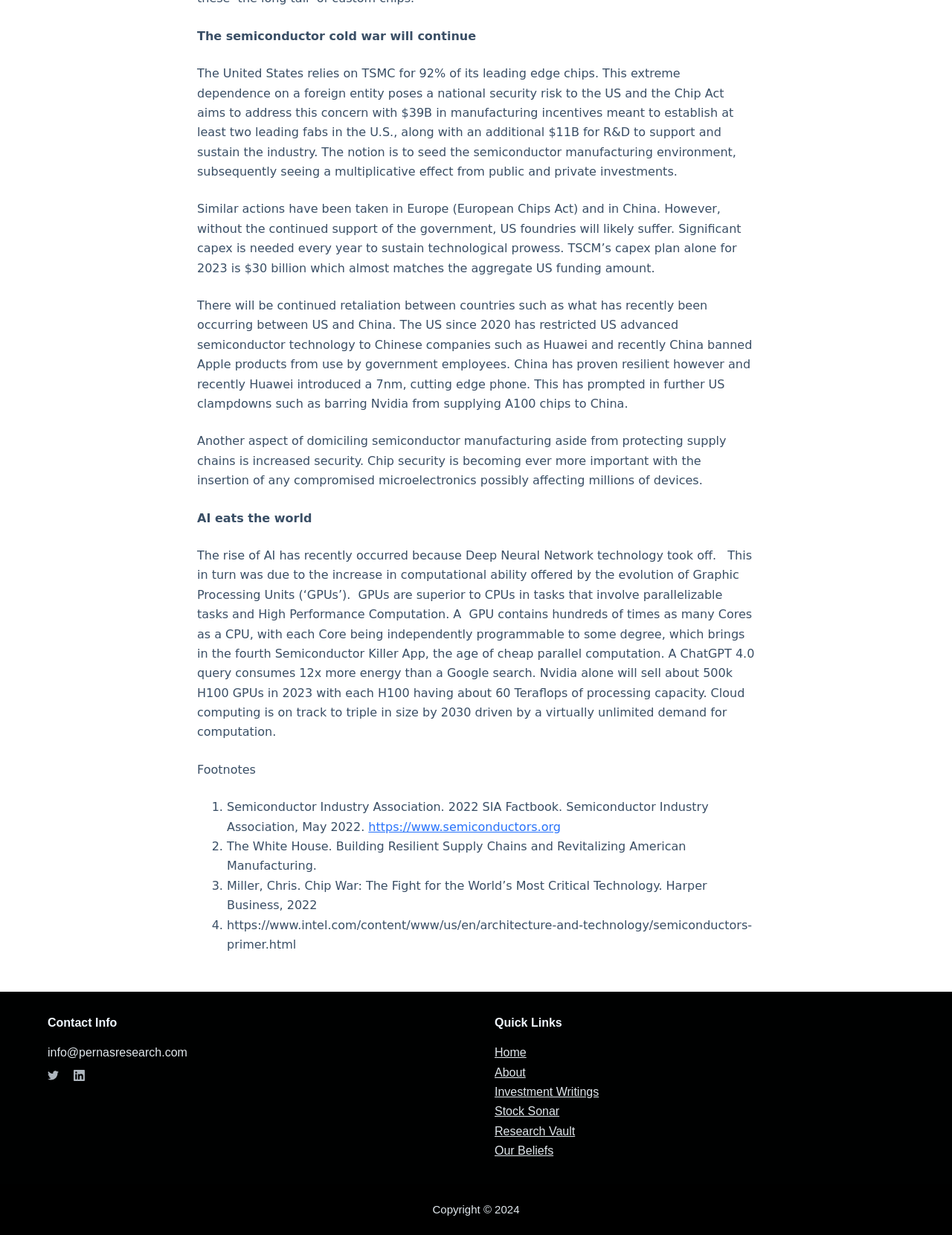What percentage of leading edge chips does the US rely on TSMC for?
Respond to the question with a single word or phrase according to the image.

92%